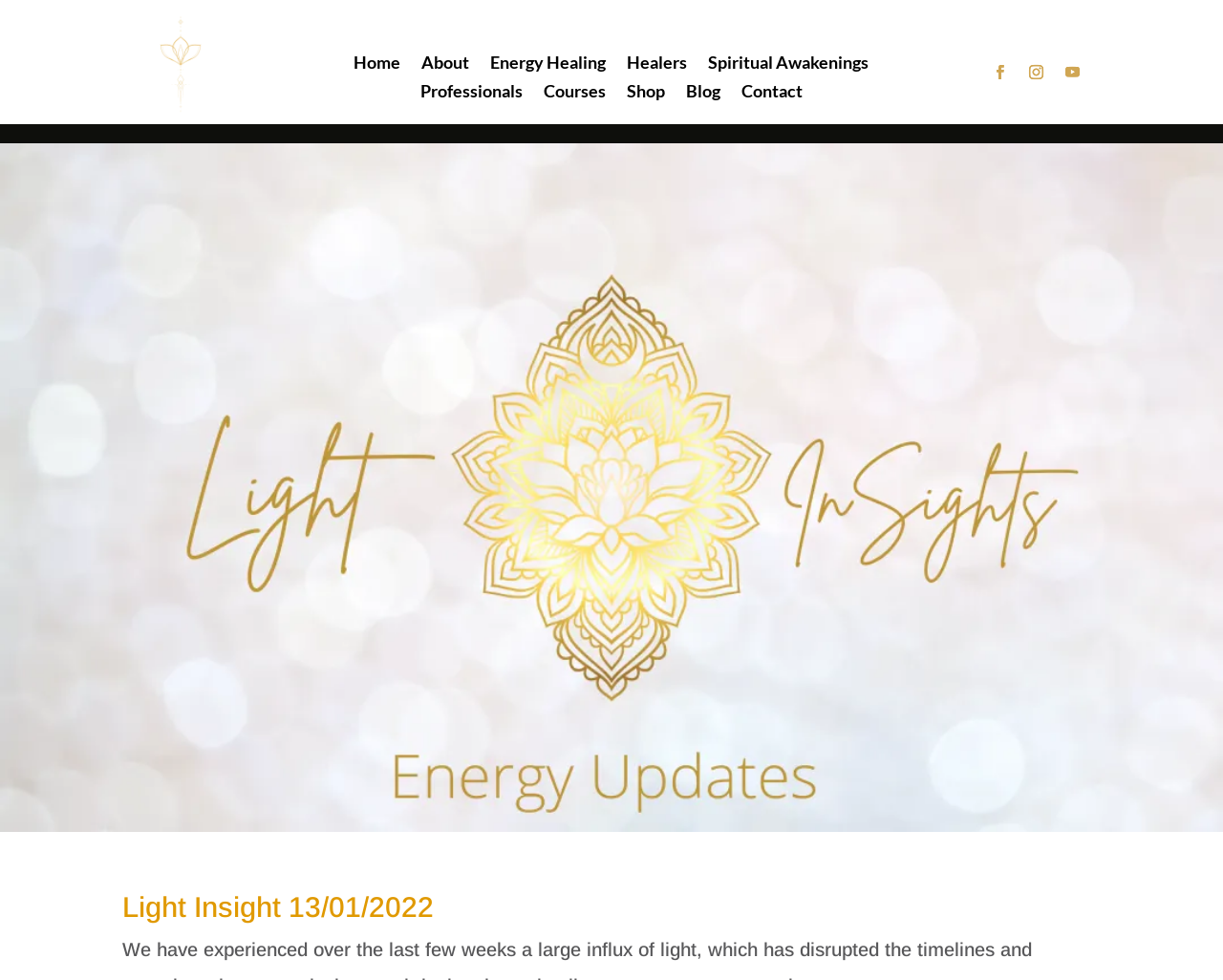Give an extensive and precise description of the webpage.

The webpage is titled "Light Insights Energy Updates - Leesa Turner". At the top left, there is a small image accompanied by a link. Below this, there is a row of navigation links, including "Home", "About", "Energy Healing", "Healers", "Spiritual Awakenings", and "Professionals". 

To the right of these links, there is another row of links, including "Courses", "Shop", "Blog", and "Contact". At the top right corner, there are three social media links, represented by icons. 

The main content of the page is an "Energy updates" section, which takes up most of the page's space. At the bottom, there is a heading that reads "Light Insight 13/01/2022".